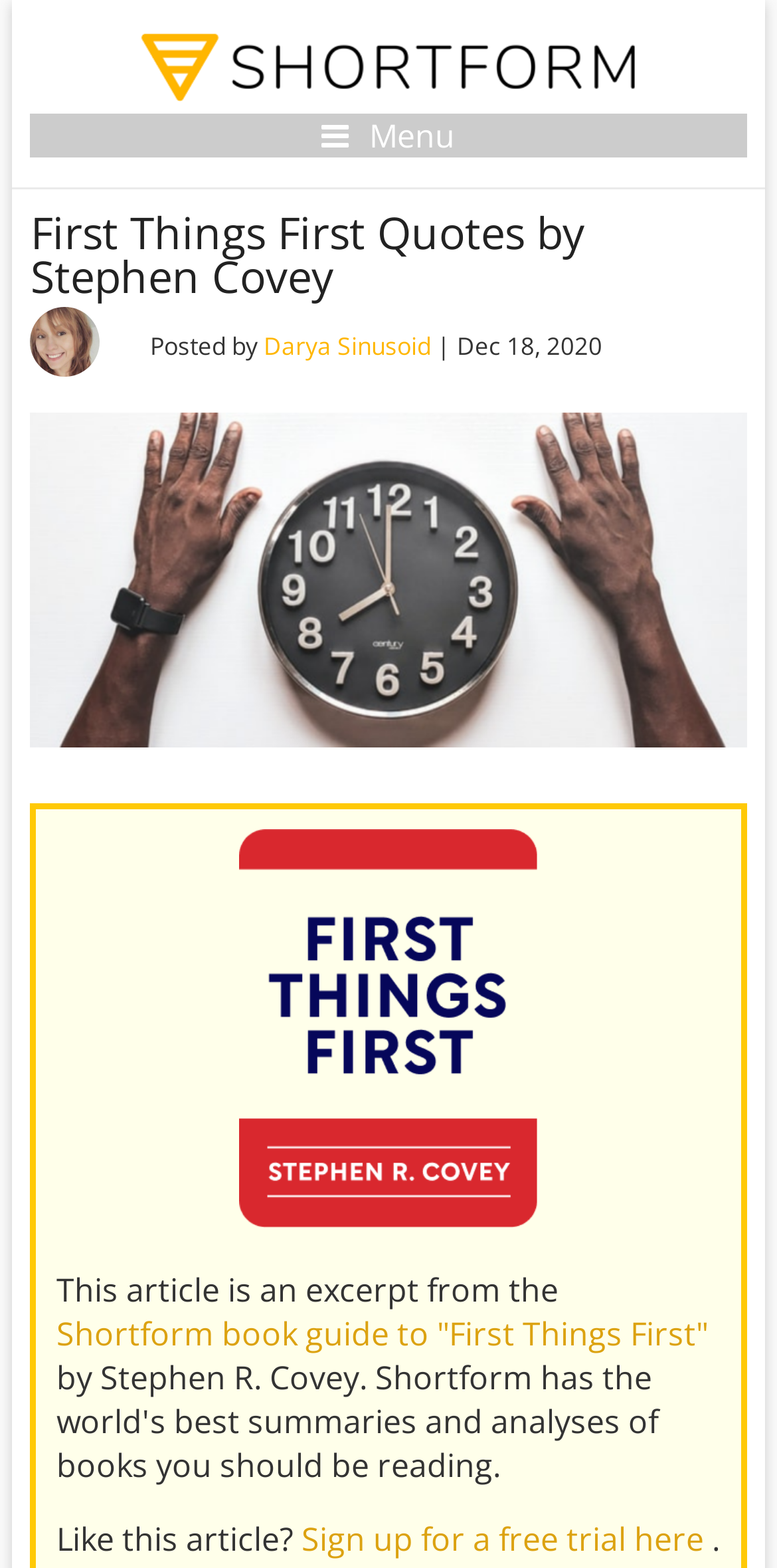What is the purpose of the link 'Sign up for a free trial here'?
Based on the image, give a one-word or short phrase answer.

To sign up for a free trial